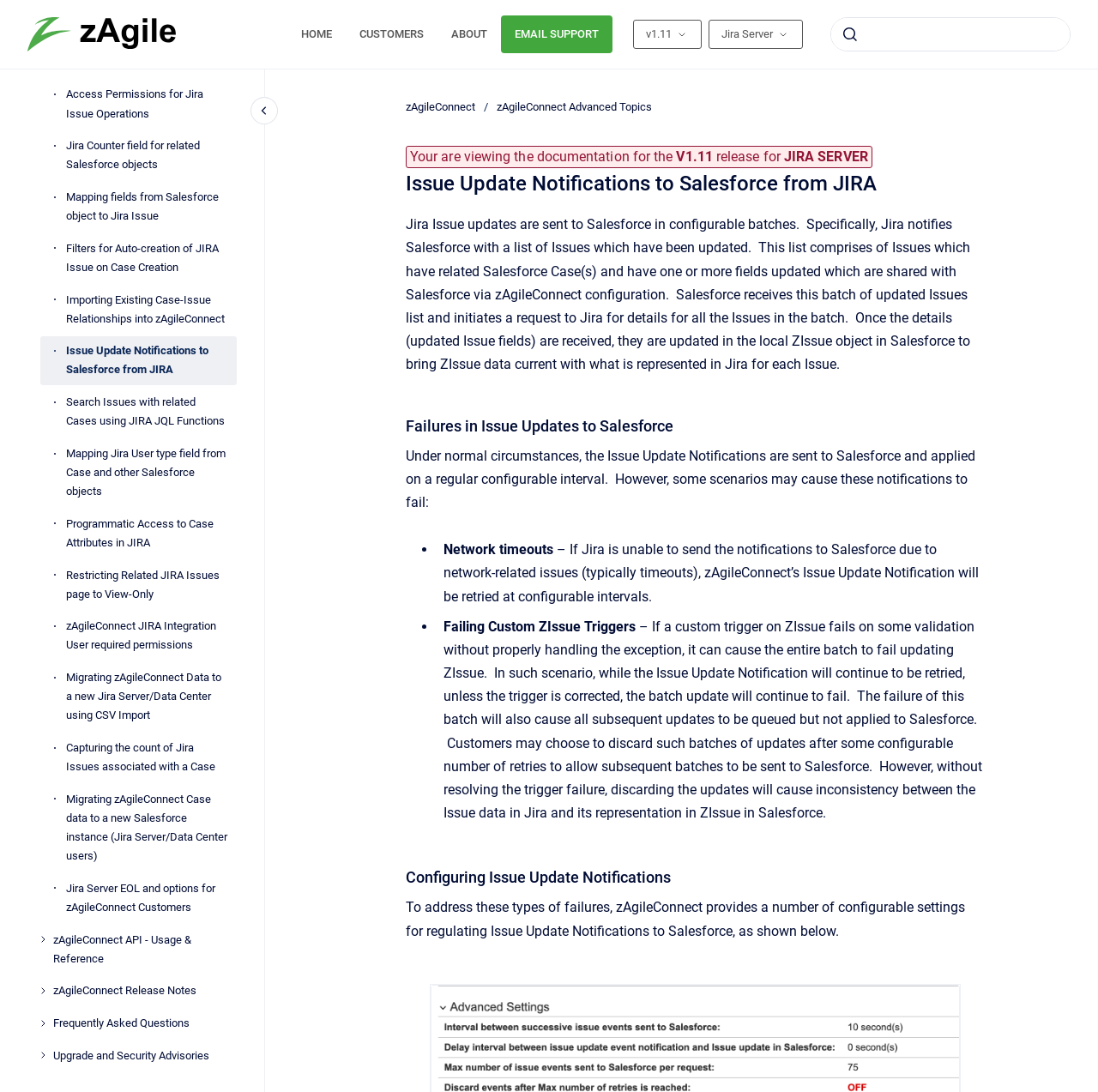Give a one-word or phrase response to the following question: What is the relationship between Jira and Salesforce in this context?

Jira notifies Salesforce